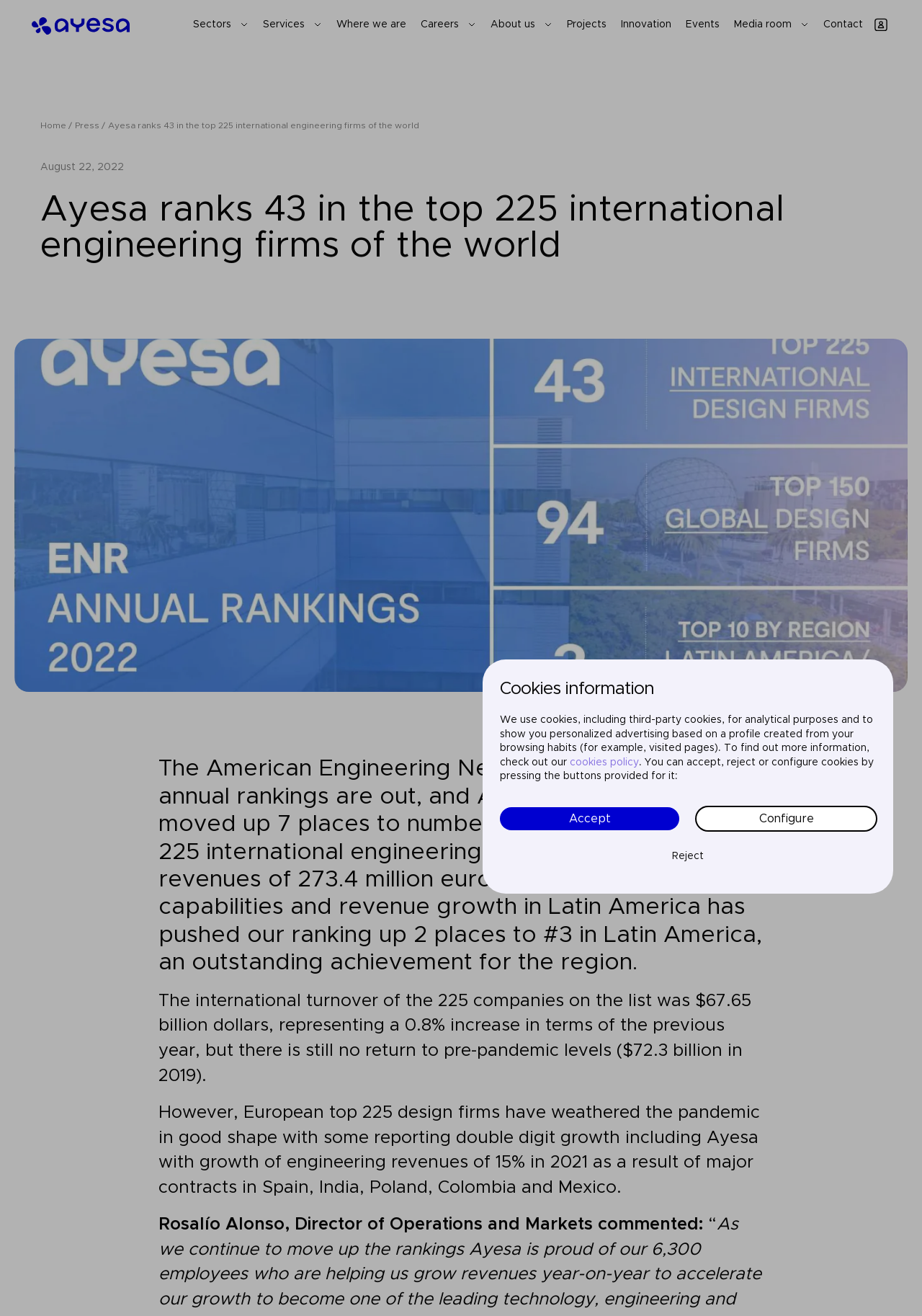Please give the bounding box coordinates of the area that should be clicked to fulfill the following instruction: "Click Ayesa". The coordinates should be in the format of four float numbers from 0 to 1, i.e., [left, top, right, bottom].

[0.038, 0.013, 0.147, 0.026]